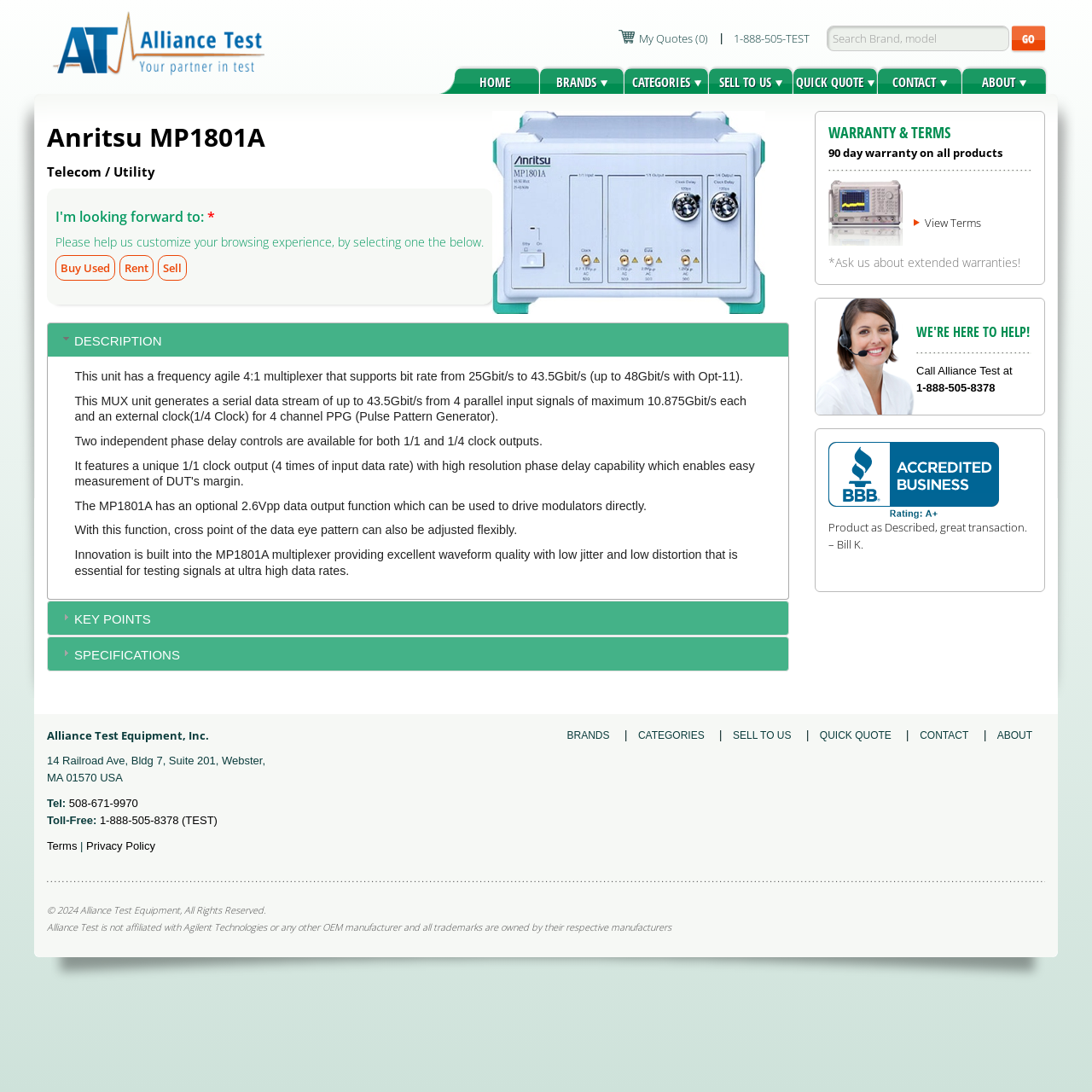What is the maximum bit rate supported by the MUX unit?
By examining the image, provide a one-word or phrase answer.

43.5Gbit/s